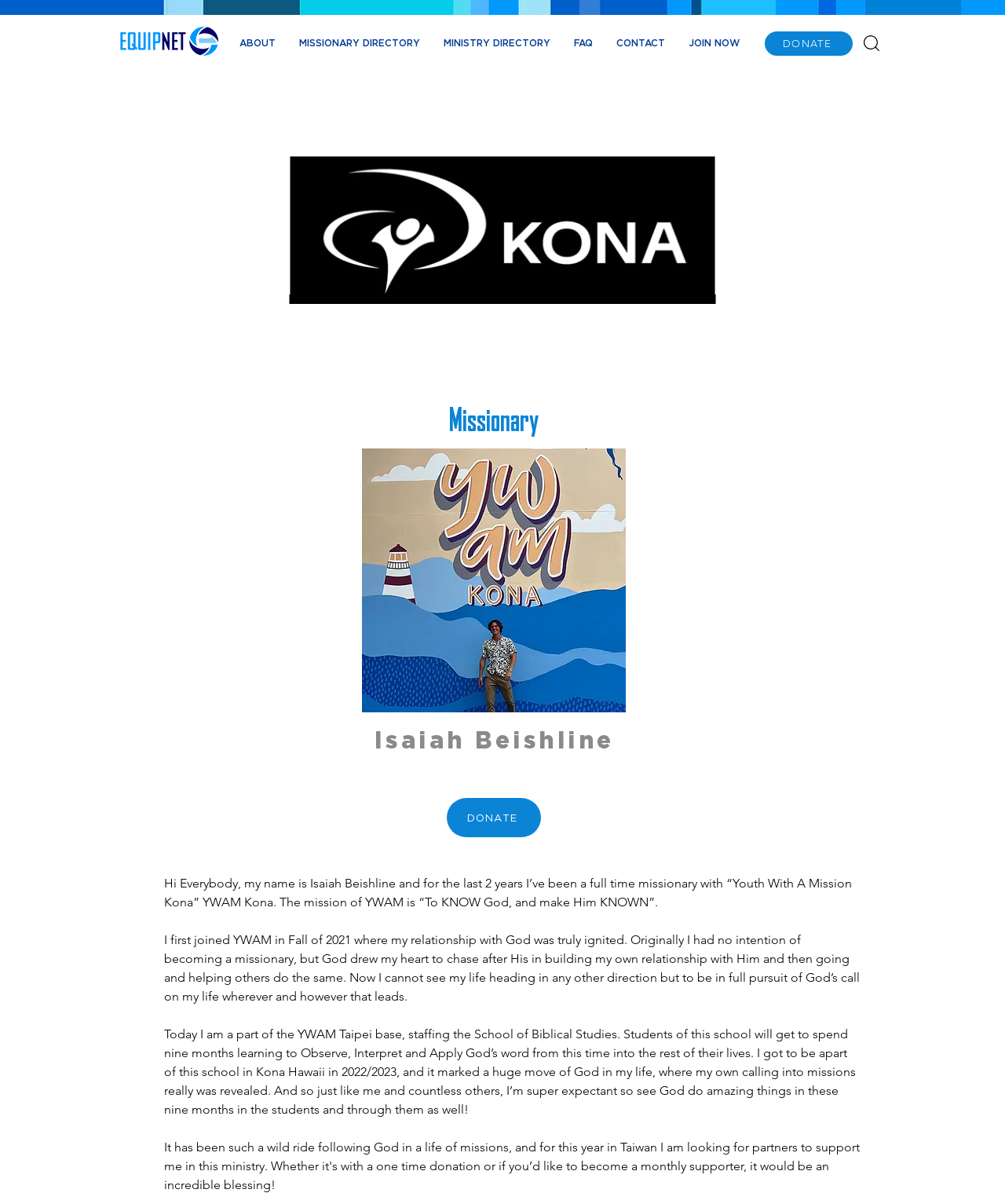Using the details from the image, please elaborate on the following question: What is the purpose of the School of Biblical Studies?

The purpose of the School of Biblical Studies is to learn to Observe, Interpret and Apply God’s word, which is mentioned in the StaticText element with the bounding box coordinates [0.163, 0.853, 0.855, 0.928].